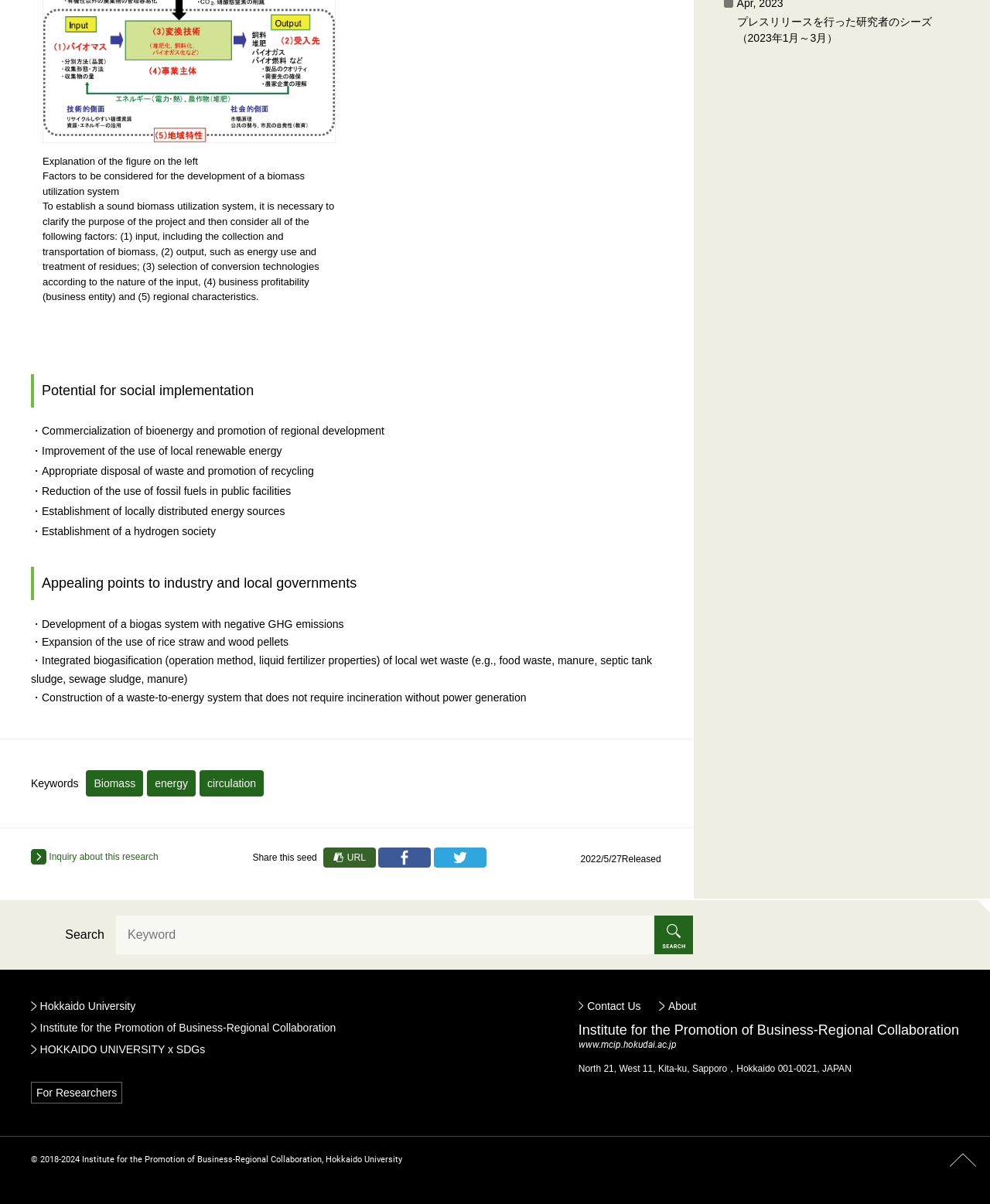Identify the bounding box coordinates of the specific part of the webpage to click to complete this instruction: "Search for a keyword".

[0.117, 0.76, 0.661, 0.792]